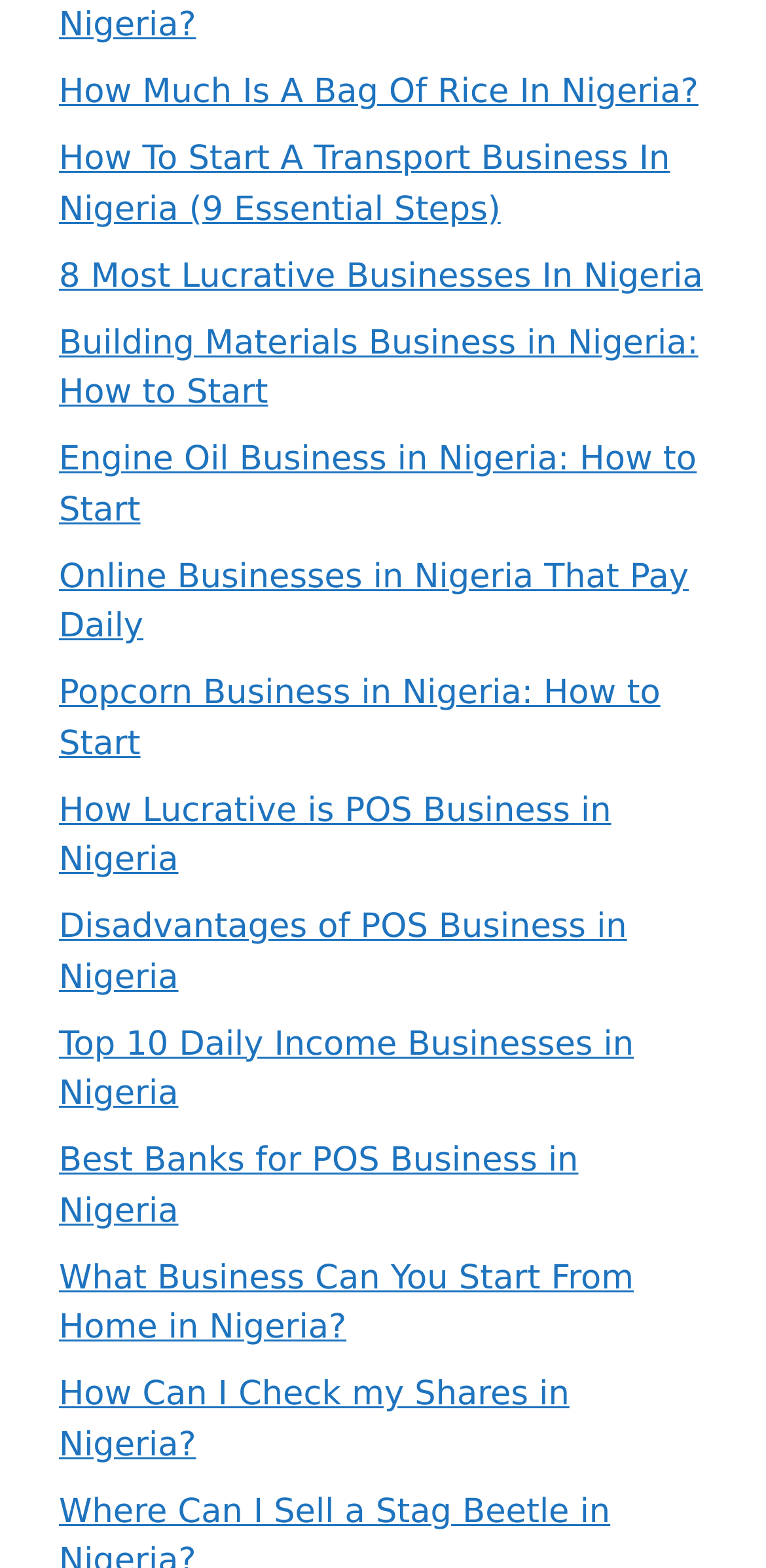What is the topic of the first link?
Using the visual information, respond with a single word or phrase.

Rice price in Nigeria